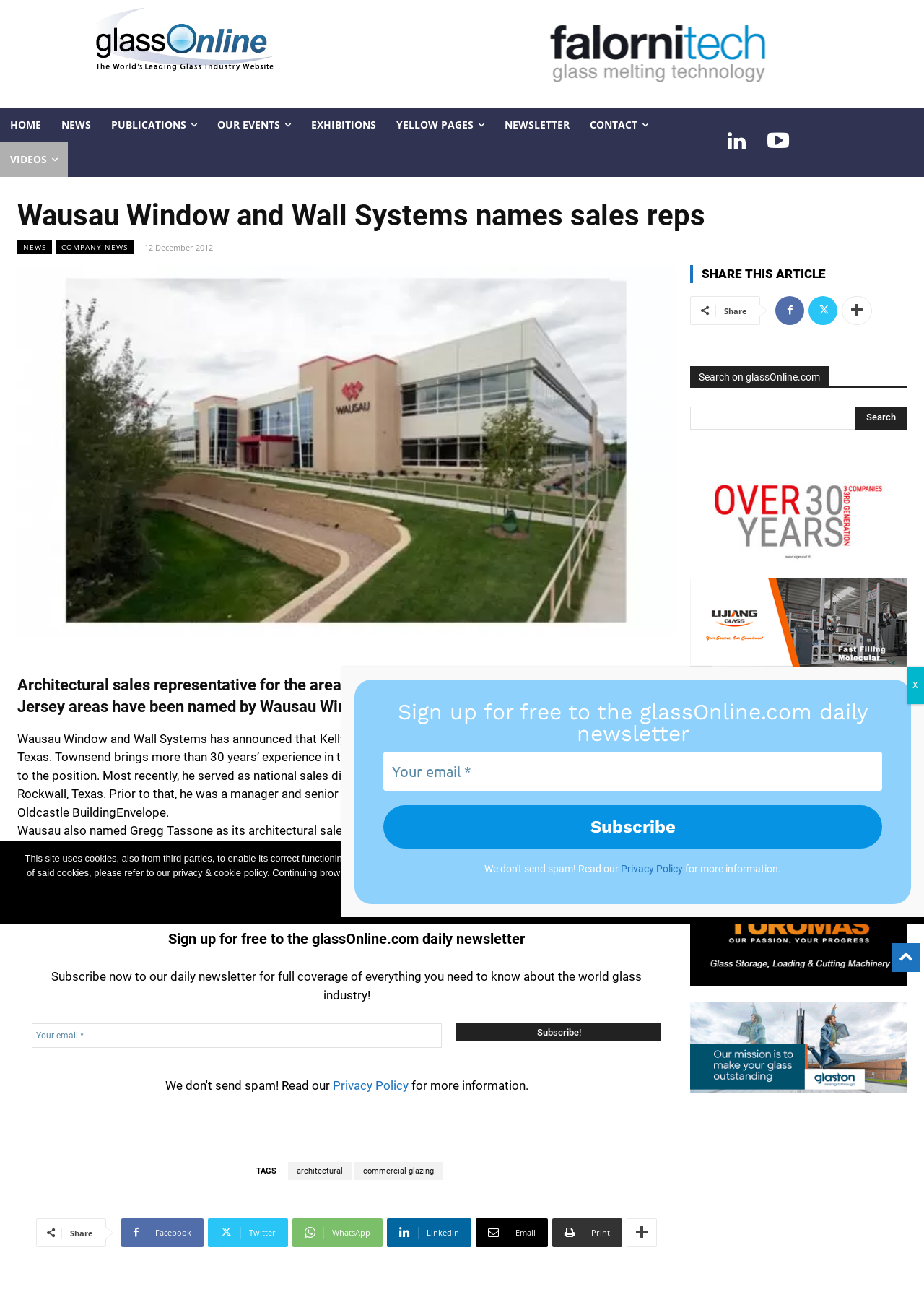What is the experience of Kelly Townsend in the commercial glazing industry?
Provide a one-word or short-phrase answer based on the image.

More than 30 years